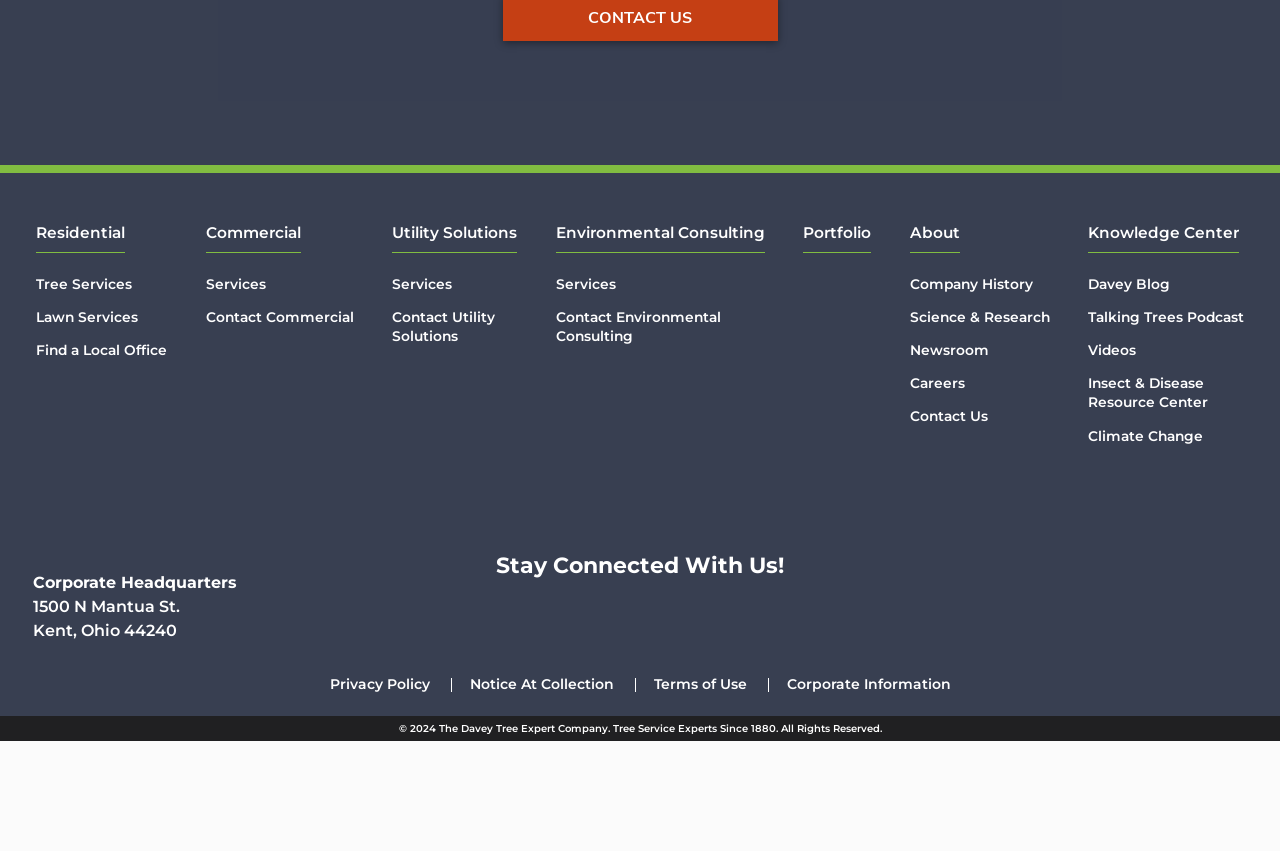Answer the question using only one word or a concise phrase: How many navigation sections are there?

2